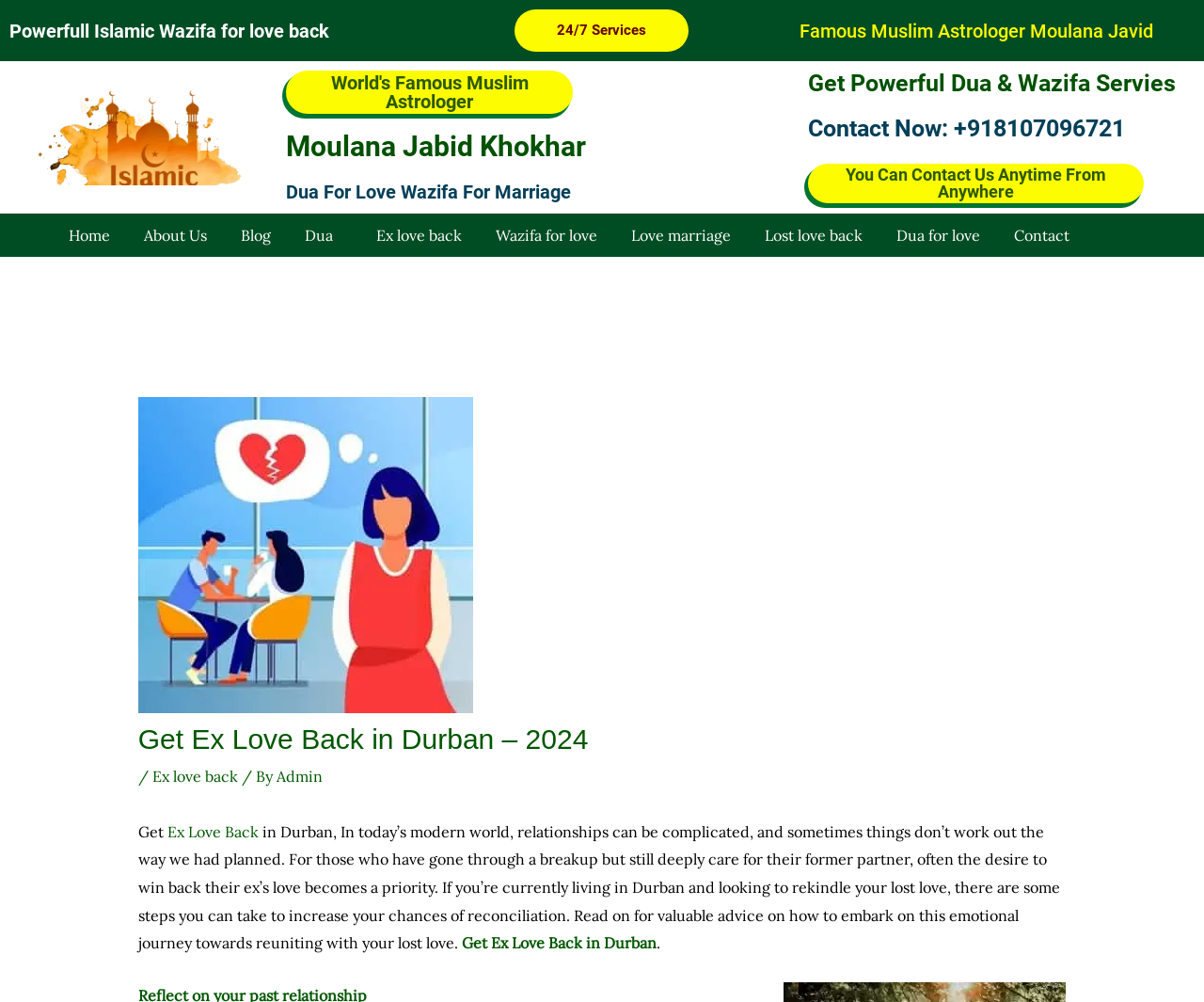Identify the bounding box coordinates for the element you need to click to achieve the following task: "Read about Dua For Love Wazifa For Marriage". Provide the bounding box coordinates as four float numbers between 0 and 1, in the form [left, top, right, bottom].

[0.238, 0.179, 0.538, 0.204]